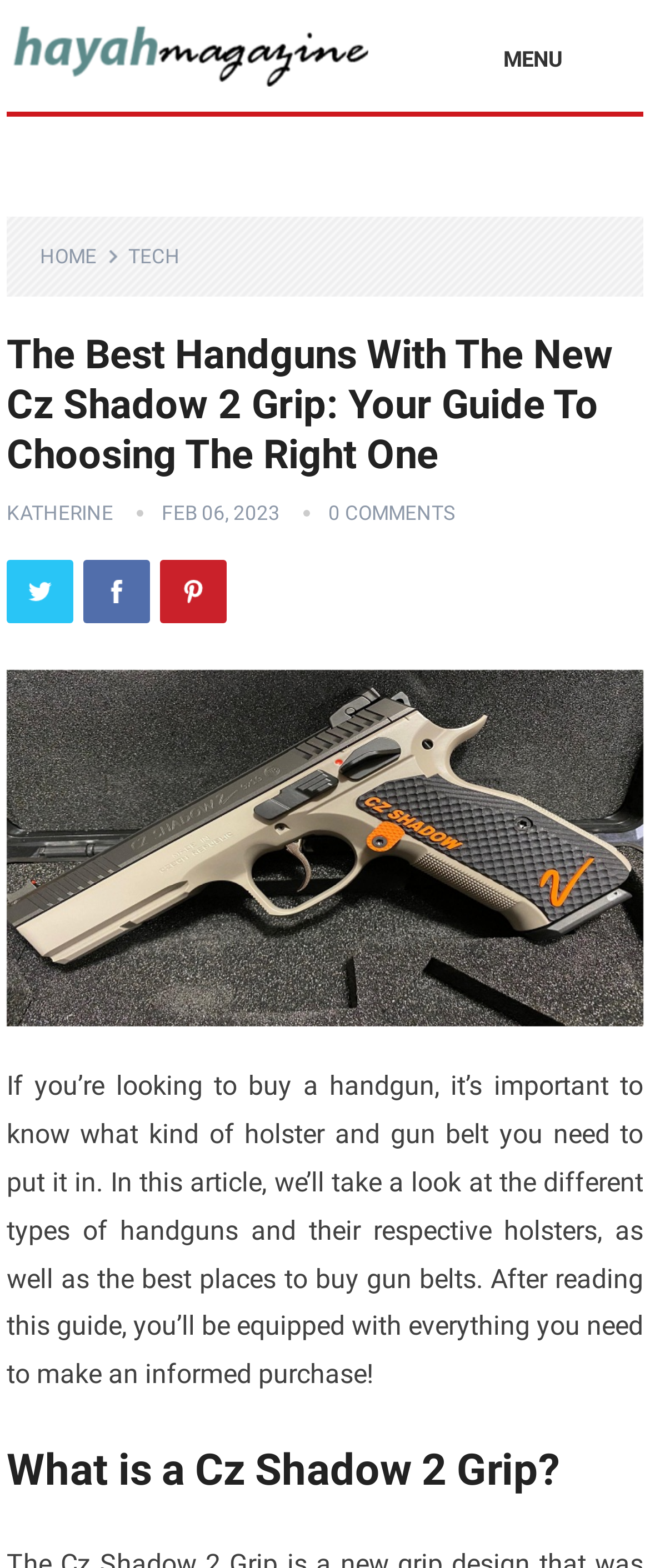Please give a one-word or short phrase response to the following question: 
What is the purpose of the article?

To guide in choosing the right handgun